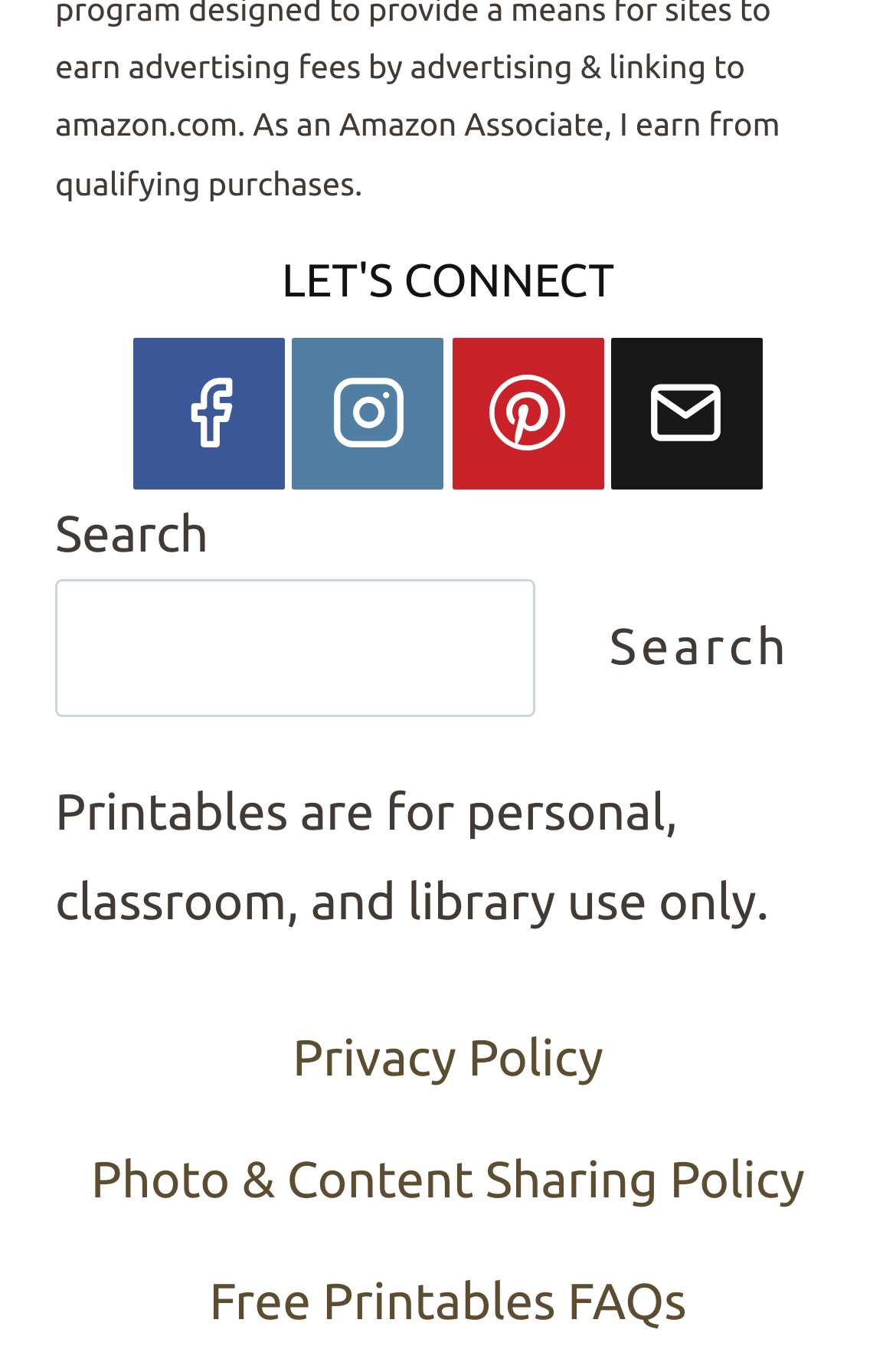Please provide the bounding box coordinate of the region that matches the element description: Deny. Coordinates should be in the format (top-left x, top-left y, bottom-right x, bottom-right y) and all values should be between 0 and 1.

None